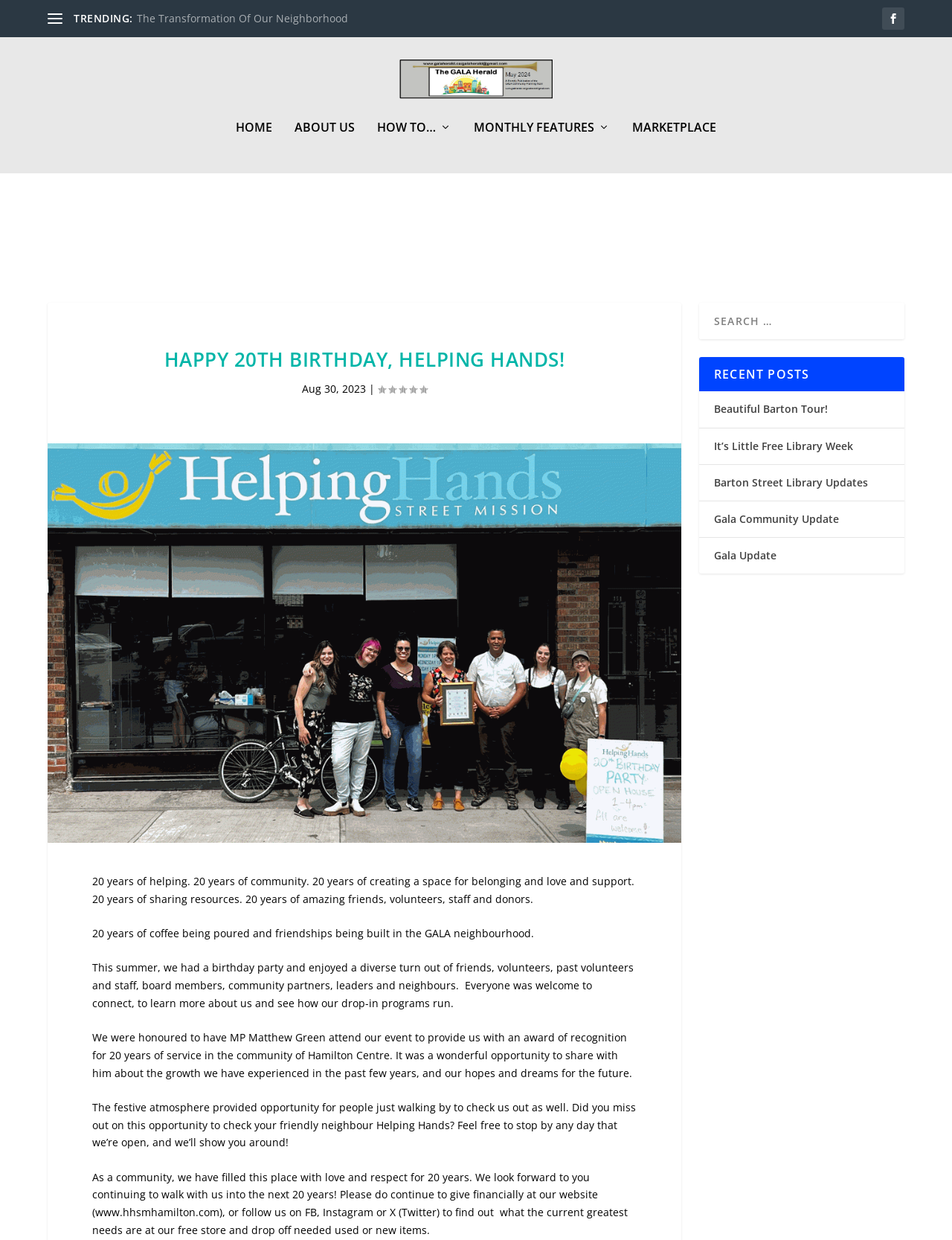What is the date of the Gala event mentioned on the webpage?
Based on the image, please offer an in-depth response to the question.

The webpage mentions a Gala event on Thursday October 12 (5:30-9:30pm at Liuna Station) to continue celebrating the 20th birthday of Helping Hands. This information is found in the text 'Join us at our Gala on Thursday October 12 (5:30-9:30pm at Liuna Station) to continue celebrating our 20'.